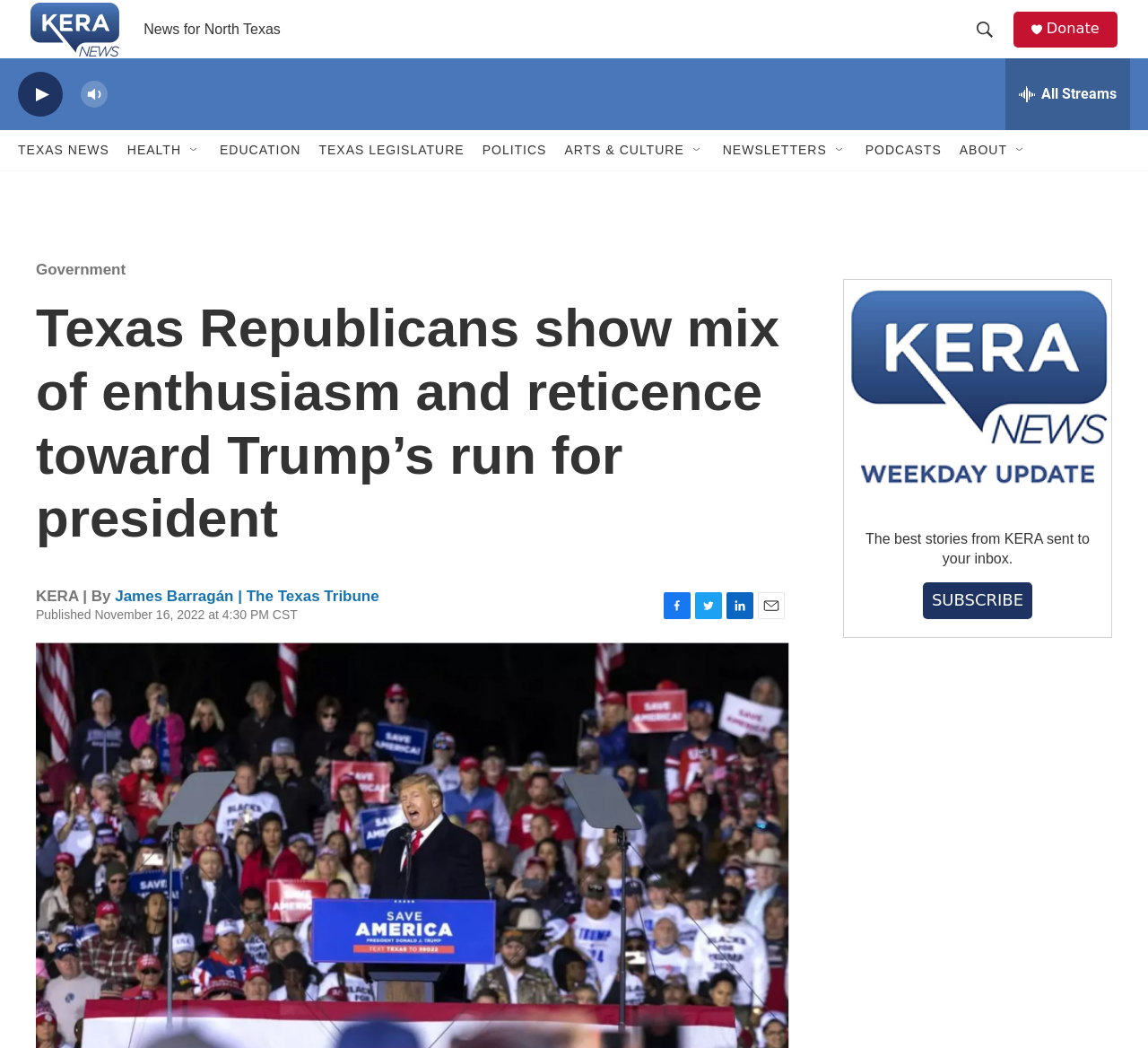Provide the bounding box coordinates of the HTML element described as: "Show Search". The bounding box coordinates should be four float numbers between 0 and 1, i.e., [left, top, right, bottom].

[0.849, 0.028, 0.879, 0.062]